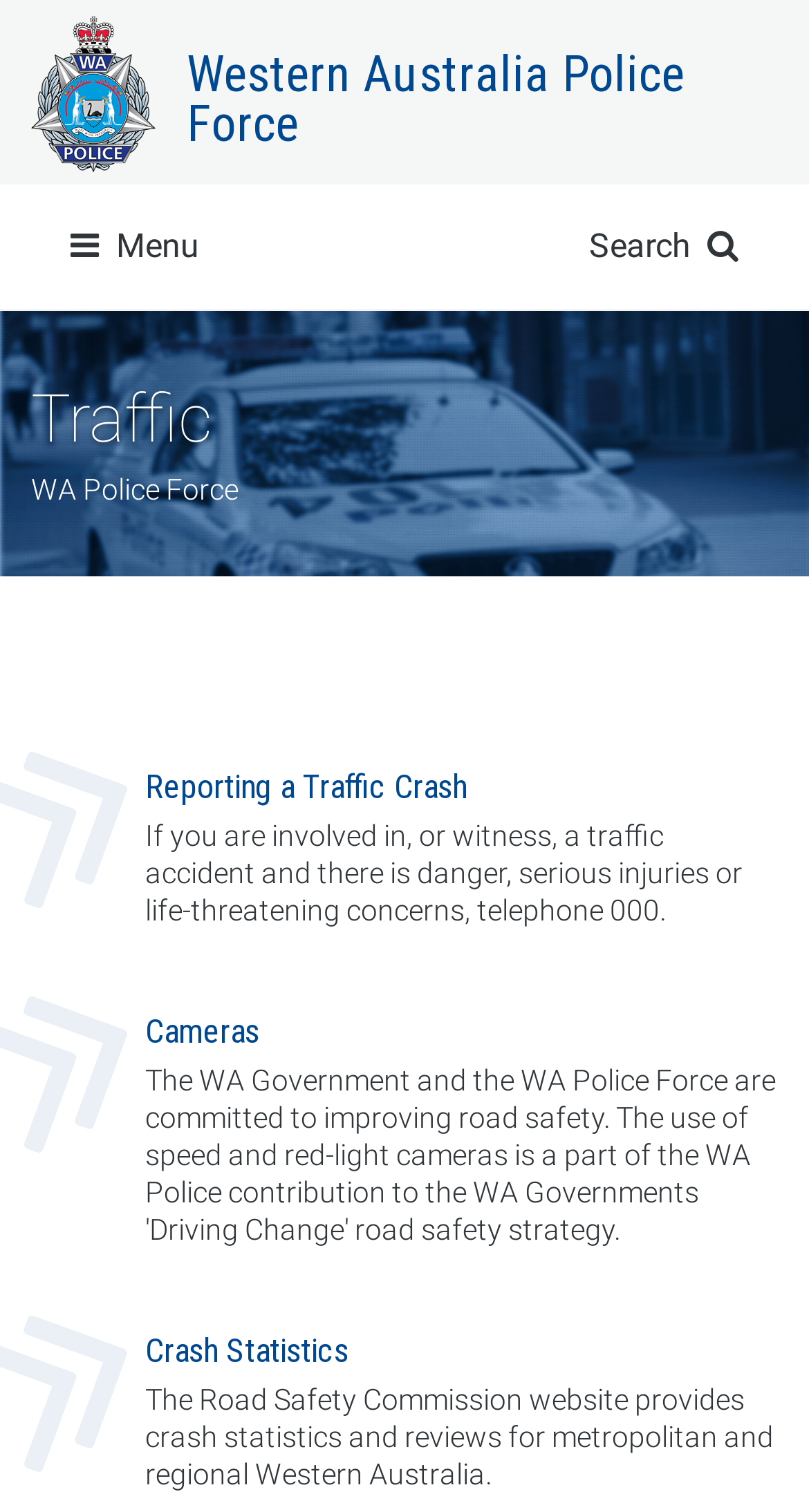Describe all visible elements and their arrangement on the webpage.

The webpage is about the Western Australia Police Force's traffic context page, which provides links to traffic information. At the top, there is a banner with the title "Western Australia Police Force" and a logo on the left side. Below the banner, there are two buttons: "Toggle Menu" on the left and "Toggle Search" on the right.

The main content of the page is divided into sections. The first section has a heading "Traffic" and a breadcrumb navigation below it, which shows the current page's location within the website. 

Below the navigation, there is an article section with two headings: "Traffic" and "Pages in Traffic". The "Pages in Traffic" section contains two links: "Reporting a Traffic Crash" and "Cameras". The "Reporting a Traffic Crash" link has a brief description about what to do in case of a traffic accident, and the "Cameras" link describes the use of speed and red-light cameras as part of the WA Government's road safety strategy. There is also a third heading "Crash Statistics" below the "Cameras" link.

Overall, the webpage provides a concise and organized layout, with clear headings and links to relevant traffic information.